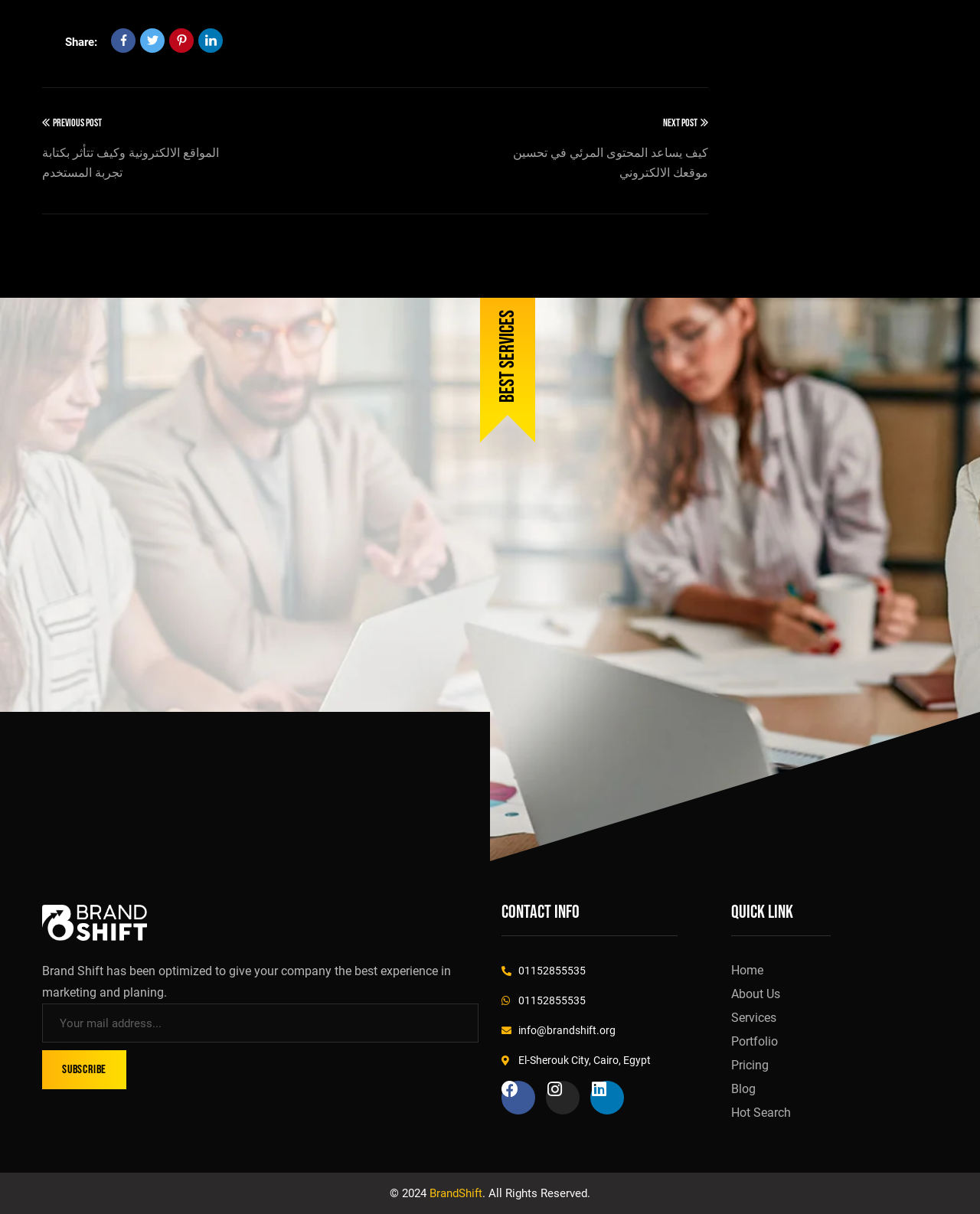Using the element description: "Facebook", determine the bounding box coordinates for the specified UI element. The coordinates should be four float numbers between 0 and 1, [left, top, right, bottom].

None